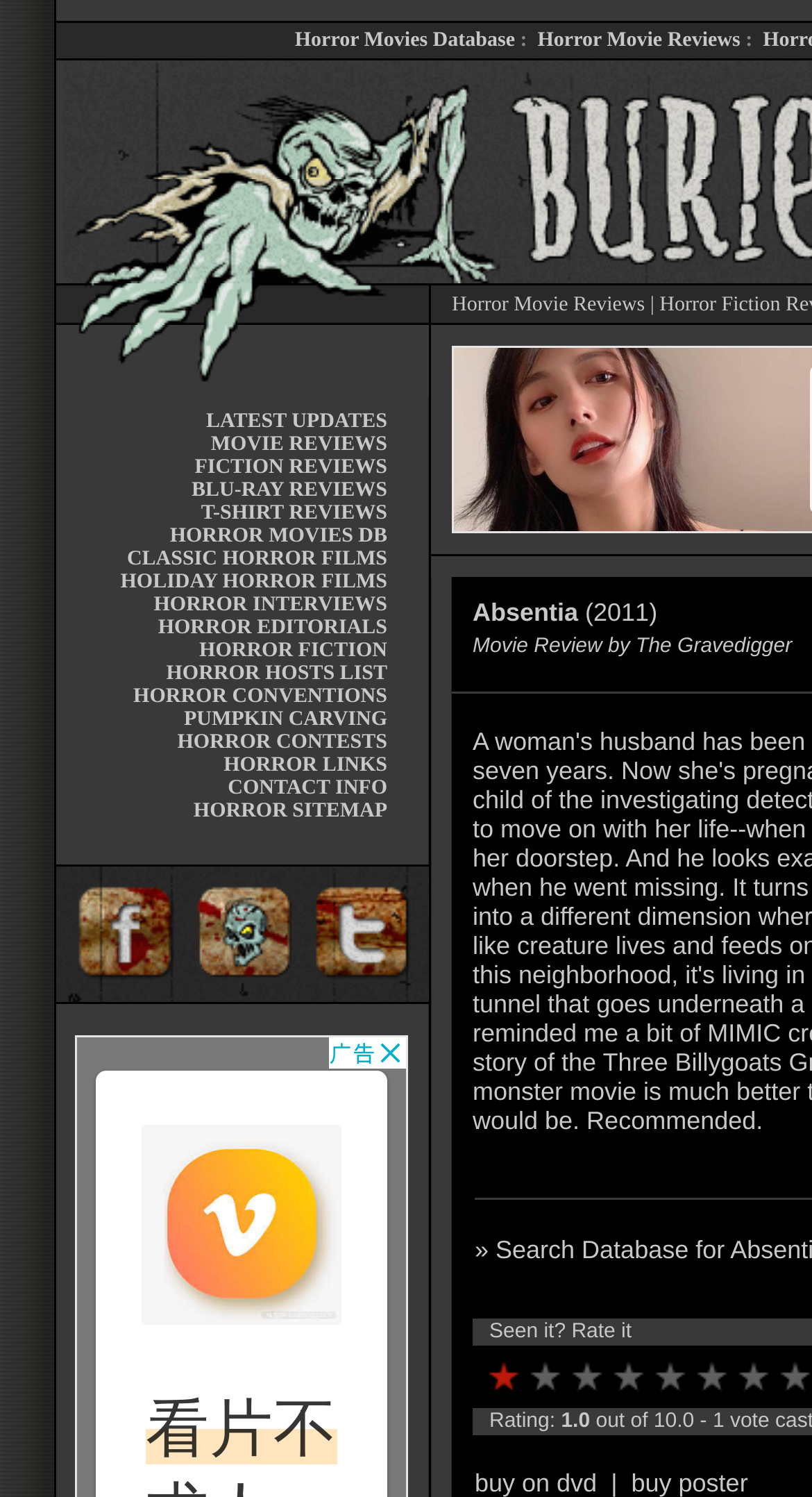Select the bounding box coordinates of the element I need to click to carry out the following instruction: "Check out Horror Movie Reviews".

[0.556, 0.196, 0.794, 0.211]